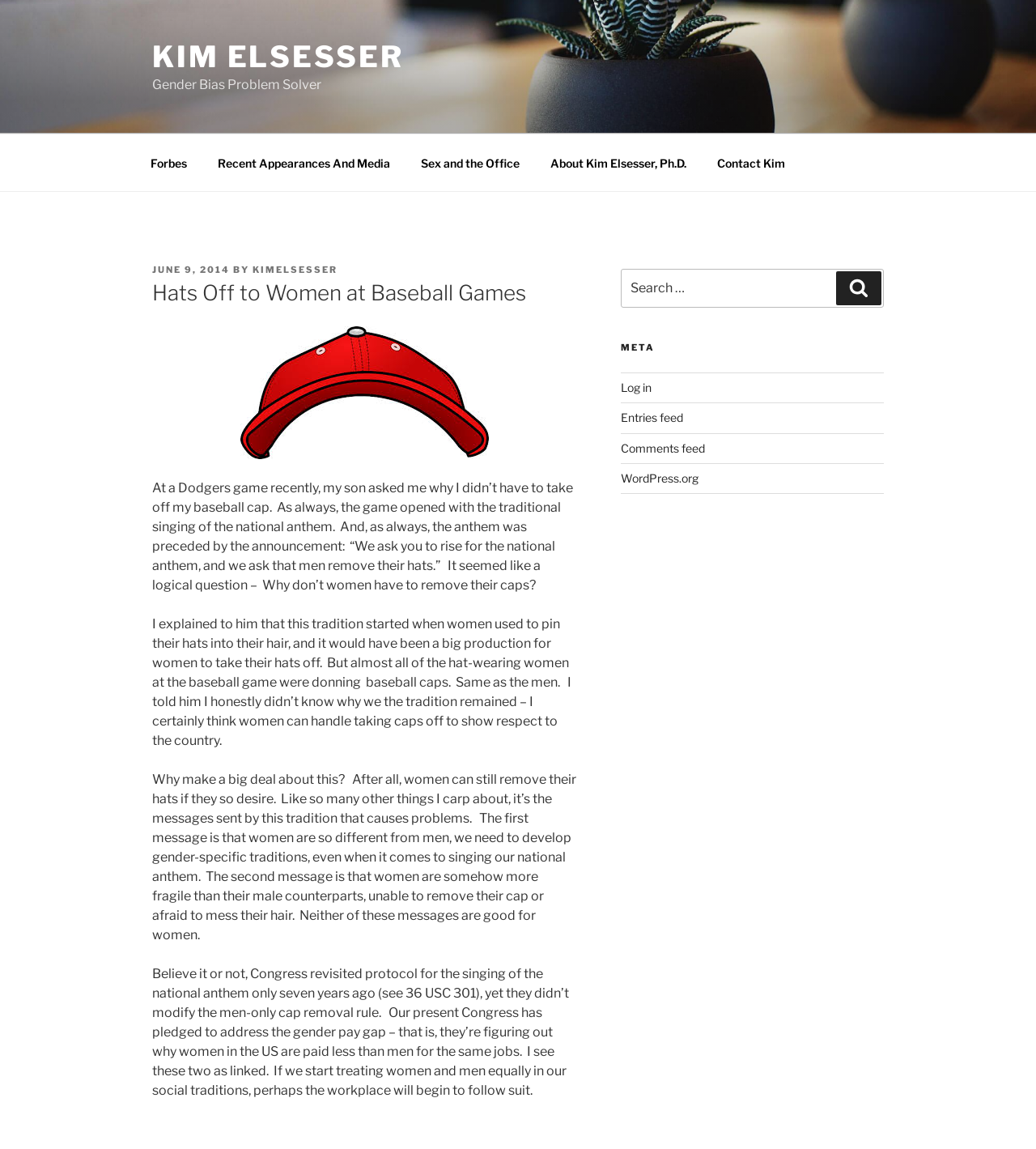What is the purpose of the search box?
Please give a detailed and elaborate answer to the question.

The search box can be found in the blog sidebar, and it is labeled as 'Search for:'. This suggests that the purpose of the search box is to search the blog for specific content or keywords.